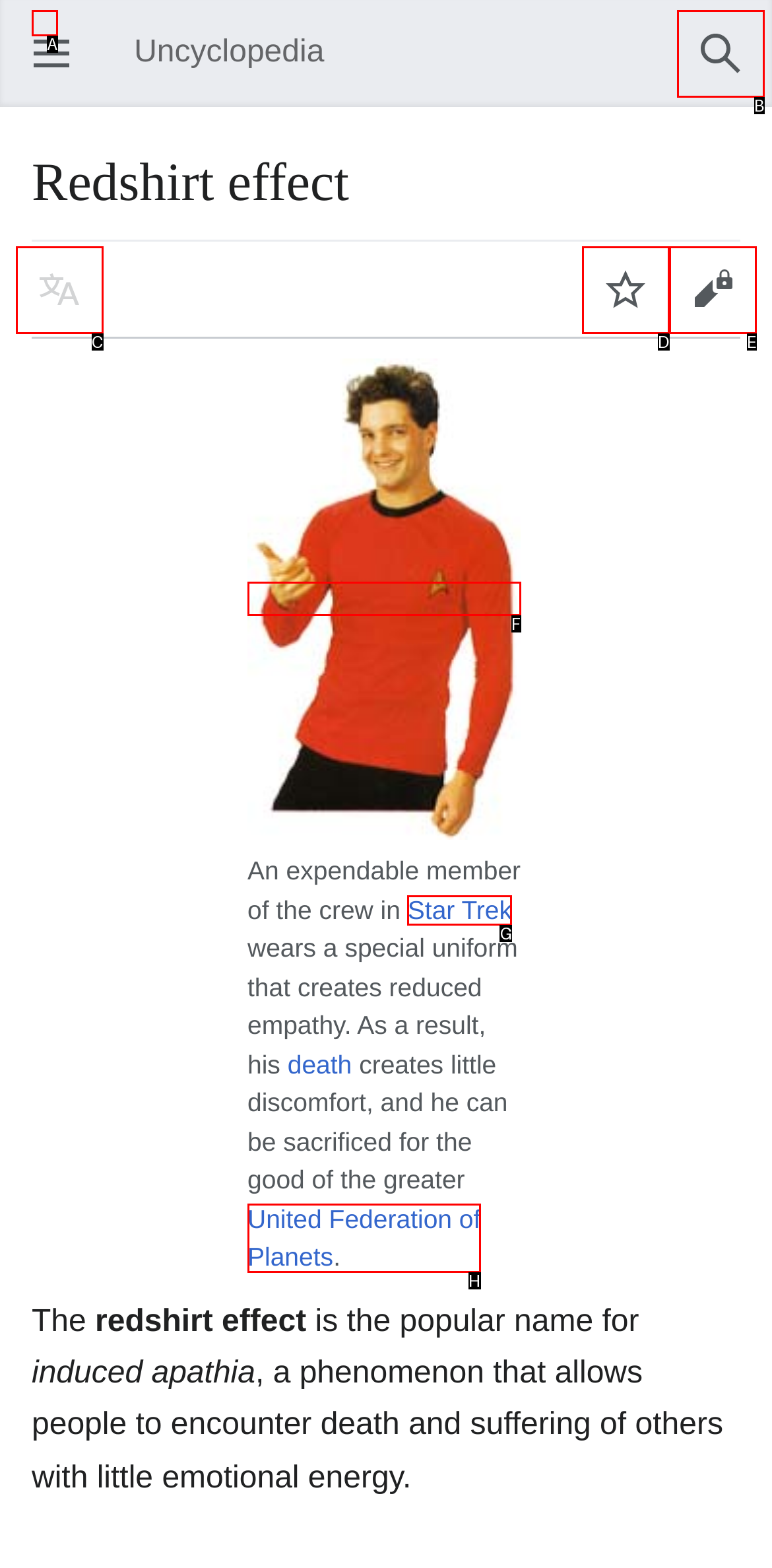Point out which HTML element you should click to fulfill the task: Read about Star Trek.
Provide the option's letter from the given choices.

G